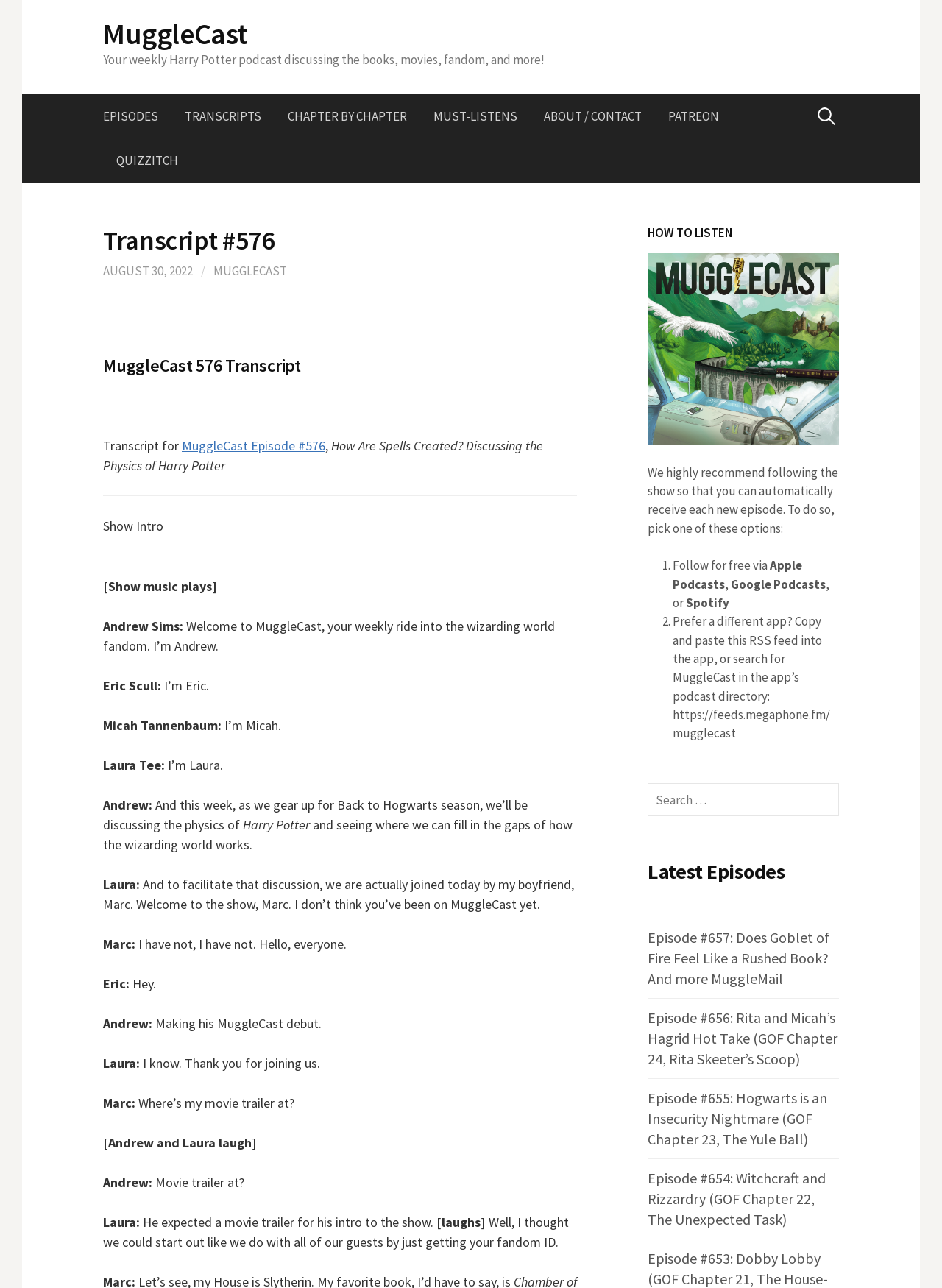Locate the bounding box coordinates of the clickable area to execute the instruction: "Go to TRANSCRIPTS". Provide the coordinates as four float numbers between 0 and 1, represented as [left, top, right, bottom].

[0.182, 0.073, 0.291, 0.107]